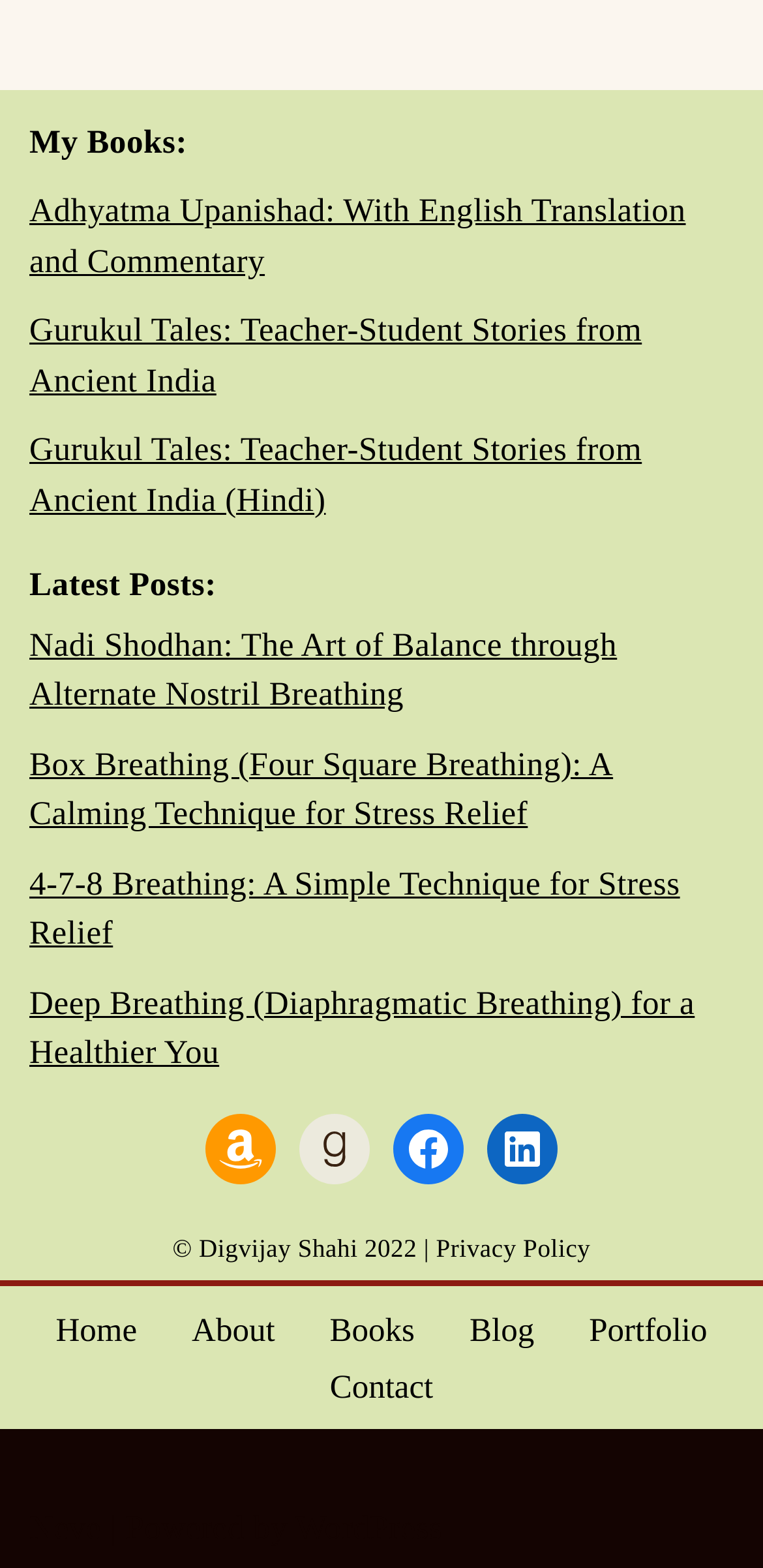Please respond to the question using a single word or phrase:
What is the name of the website's theme?

Neve